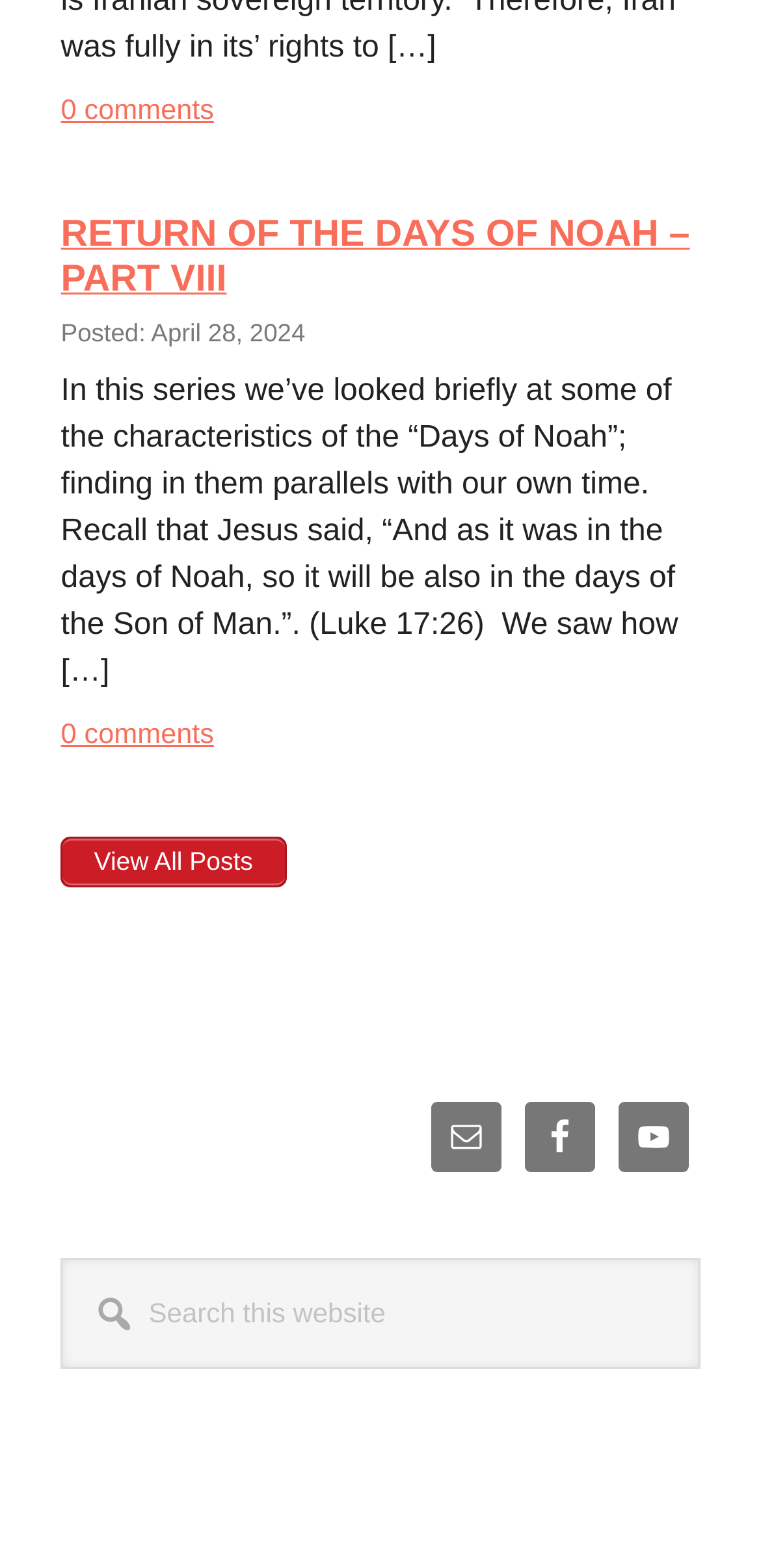Could you locate the bounding box coordinates for the section that should be clicked to accomplish this task: "Leave a comment".

[0.08, 0.061, 0.281, 0.081]